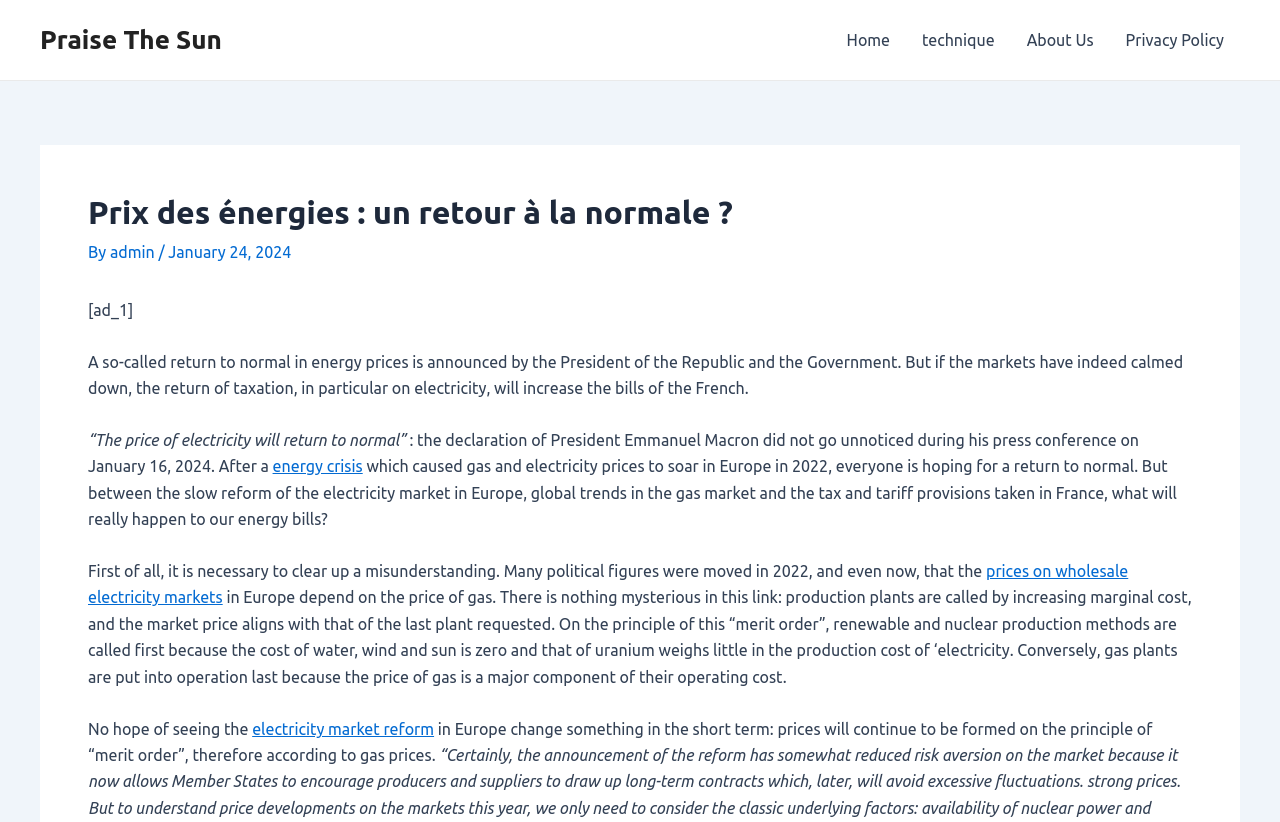Predict the bounding box coordinates of the area that should be clicked to accomplish the following instruction: "Click on the 'About Us' link". The bounding box coordinates should consist of four float numbers between 0 and 1, i.e., [left, top, right, bottom].

[0.79, 0.0, 0.867, 0.097]